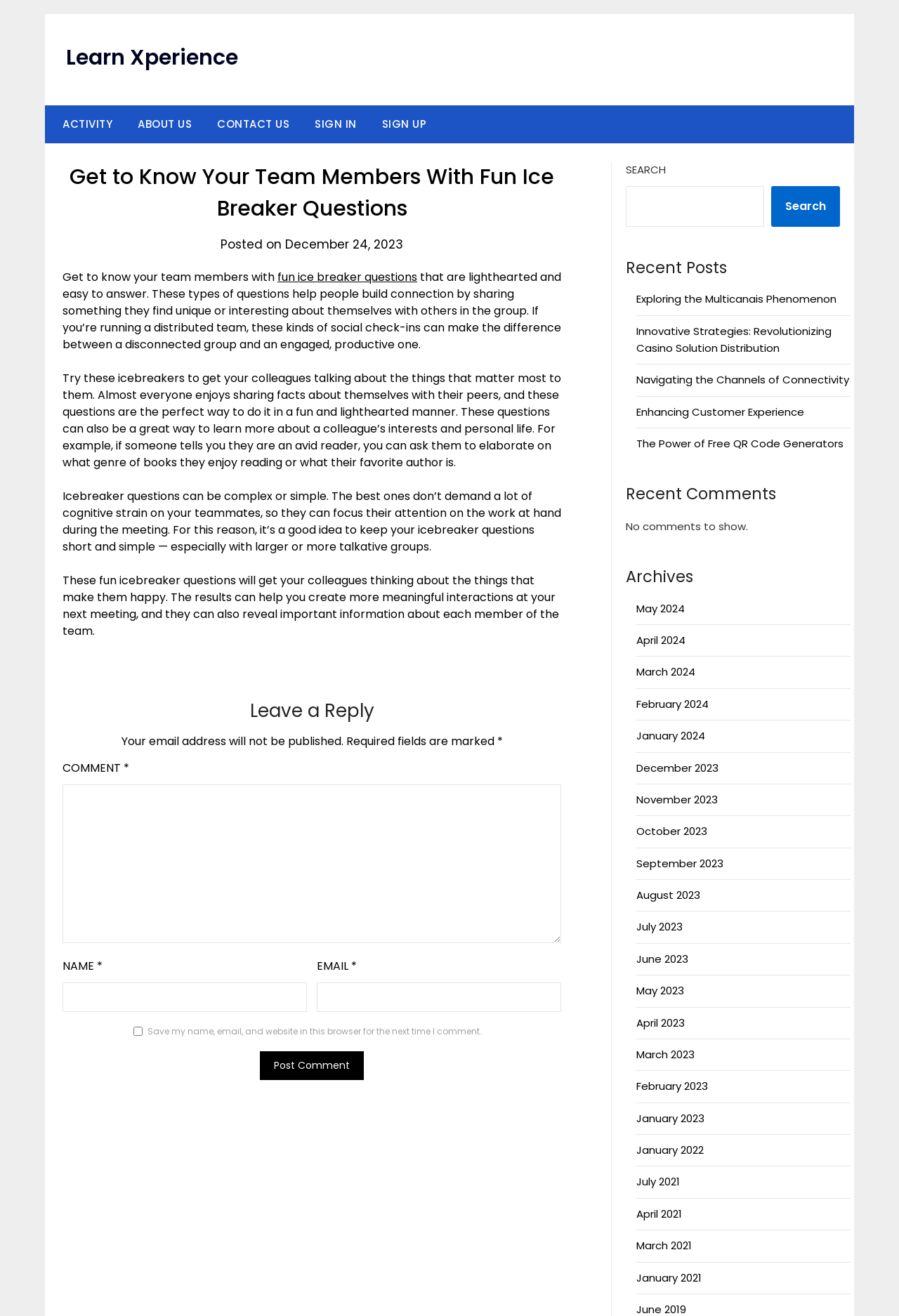What is the purpose of icebreaker questions?
Look at the image and provide a detailed response to the question.

According to the webpage, icebreaker questions are used to help people build connection by sharing something they find unique or interesting about themselves with others in the group. This is mentioned in the paragraph that starts with 'Get to know your team members with fun ice breaker questions...'.